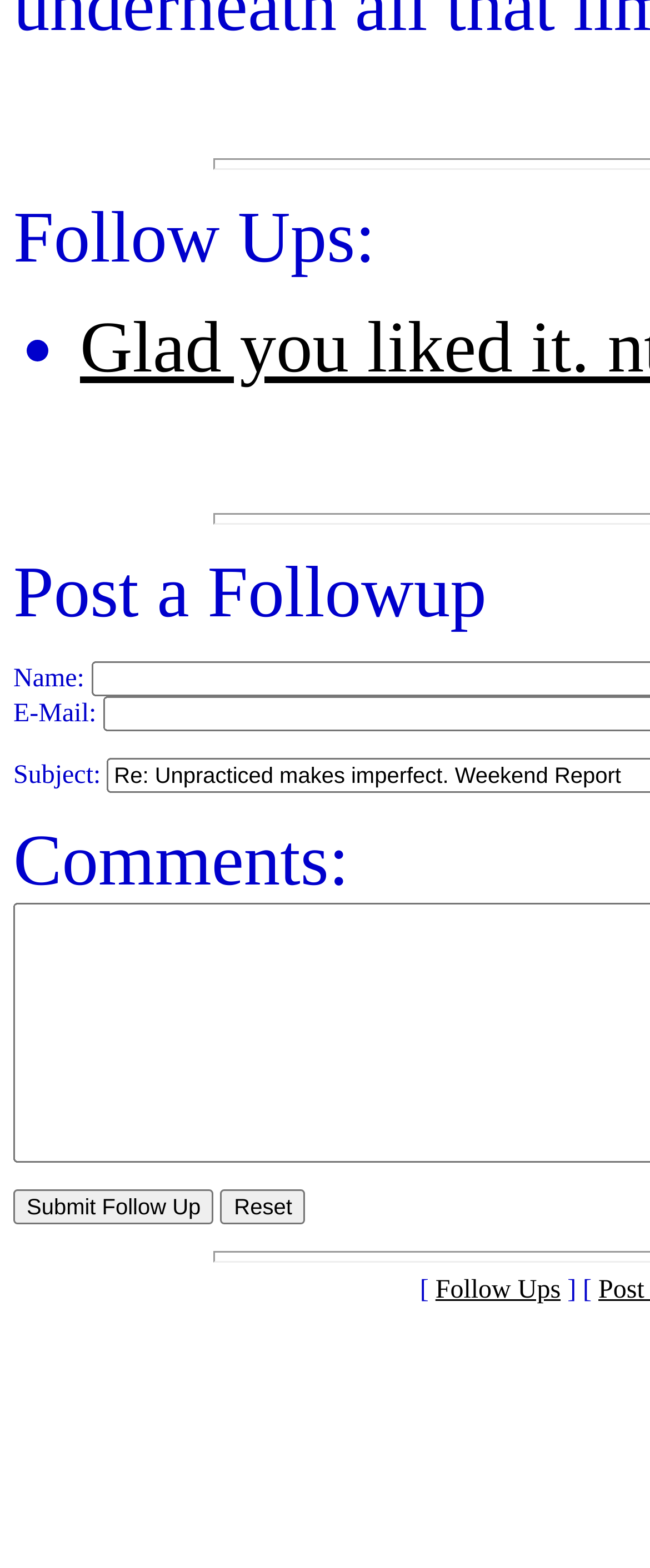Provide a brief response to the question below using one word or phrase:
What is the purpose of the 'Submit Follow Up' button?

To submit a follow-up